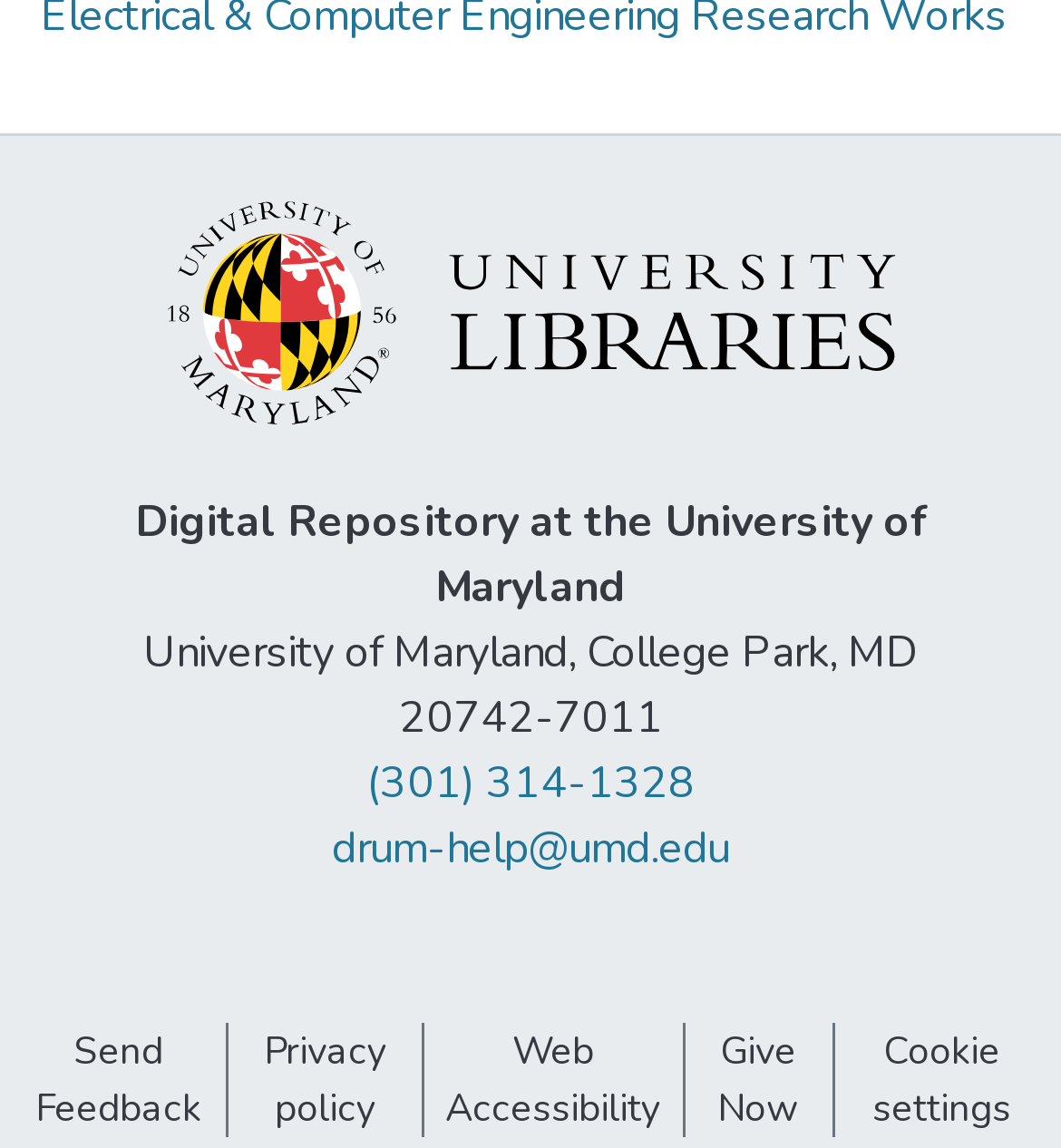Kindly provide the bounding box coordinates of the section you need to click on to fulfill the given instruction: "Send an email to the library".

[0.313, 0.714, 0.687, 0.766]